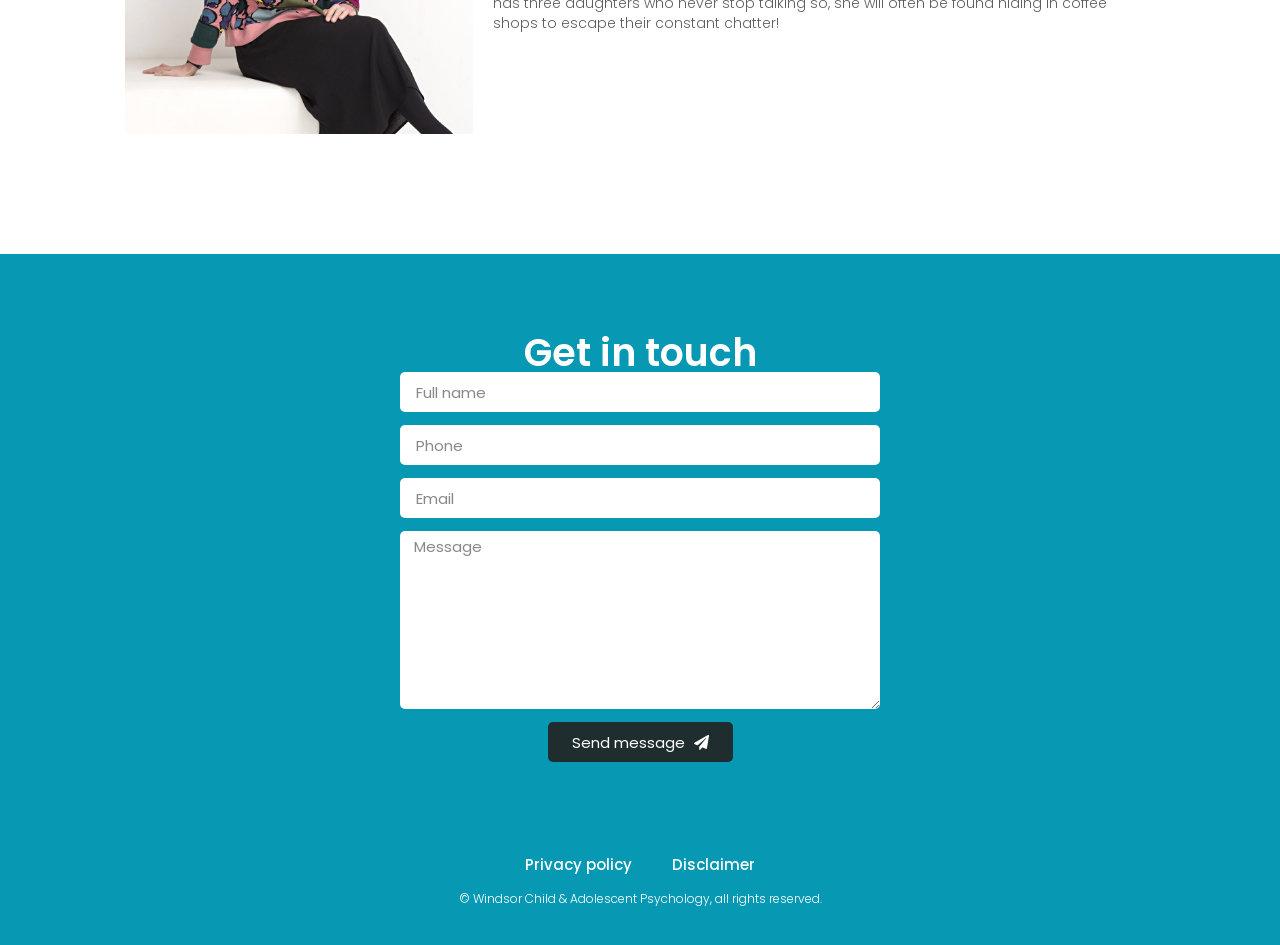From the given element description: "parent_node: Name name="form_fields[name]" placeholder="Full name"", find the bounding box for the UI element. Provide the coordinates as four float numbers between 0 and 1, in the order [left, top, right, bottom].

[0.312, 0.394, 0.688, 0.436]